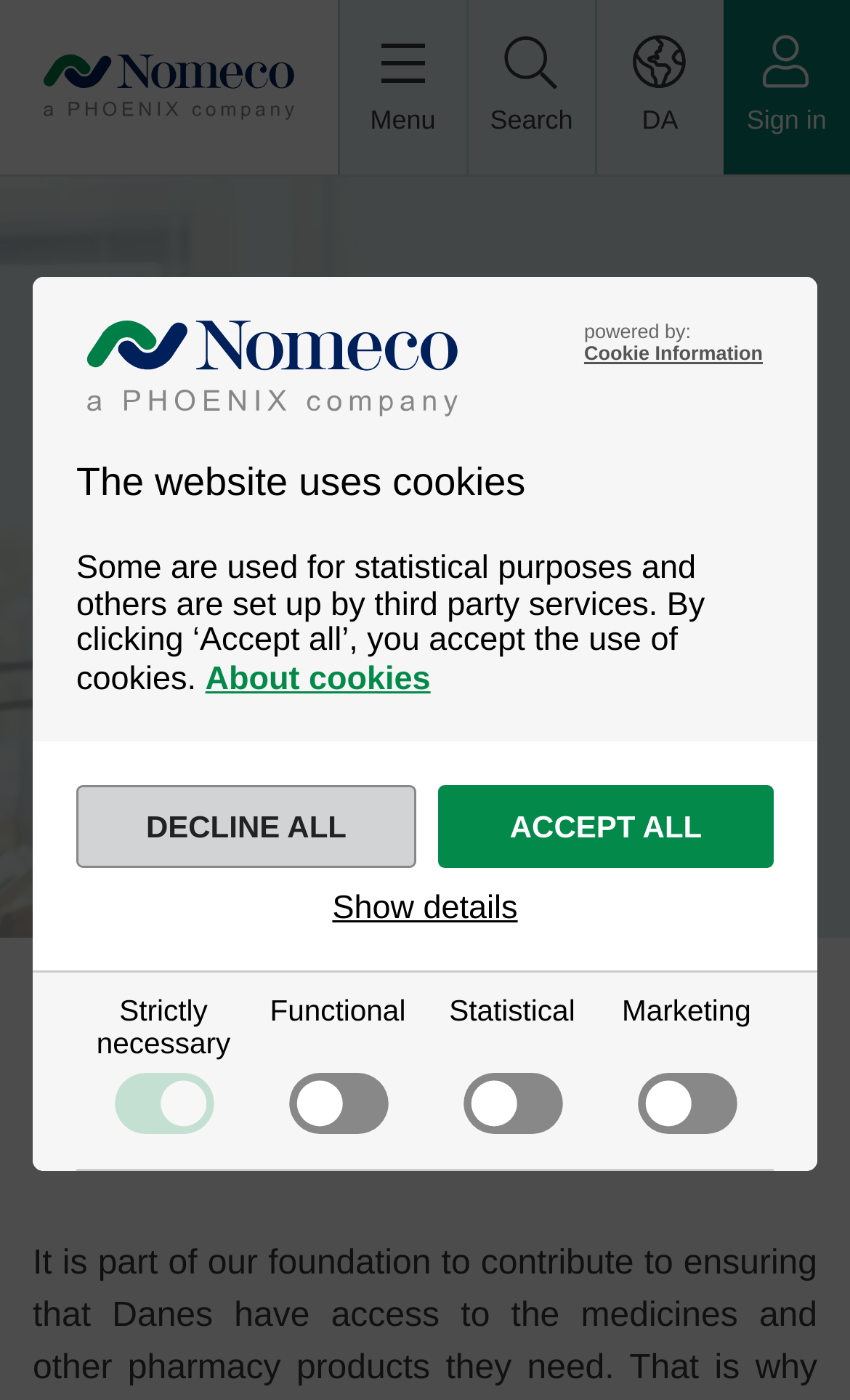Determine the bounding box coordinates of the clickable region to execute the instruction: "Search for something". The coordinates should be four float numbers between 0 and 1, denoted as [left, top, right, bottom].

[0.038, 0.467, 0.962, 0.568]